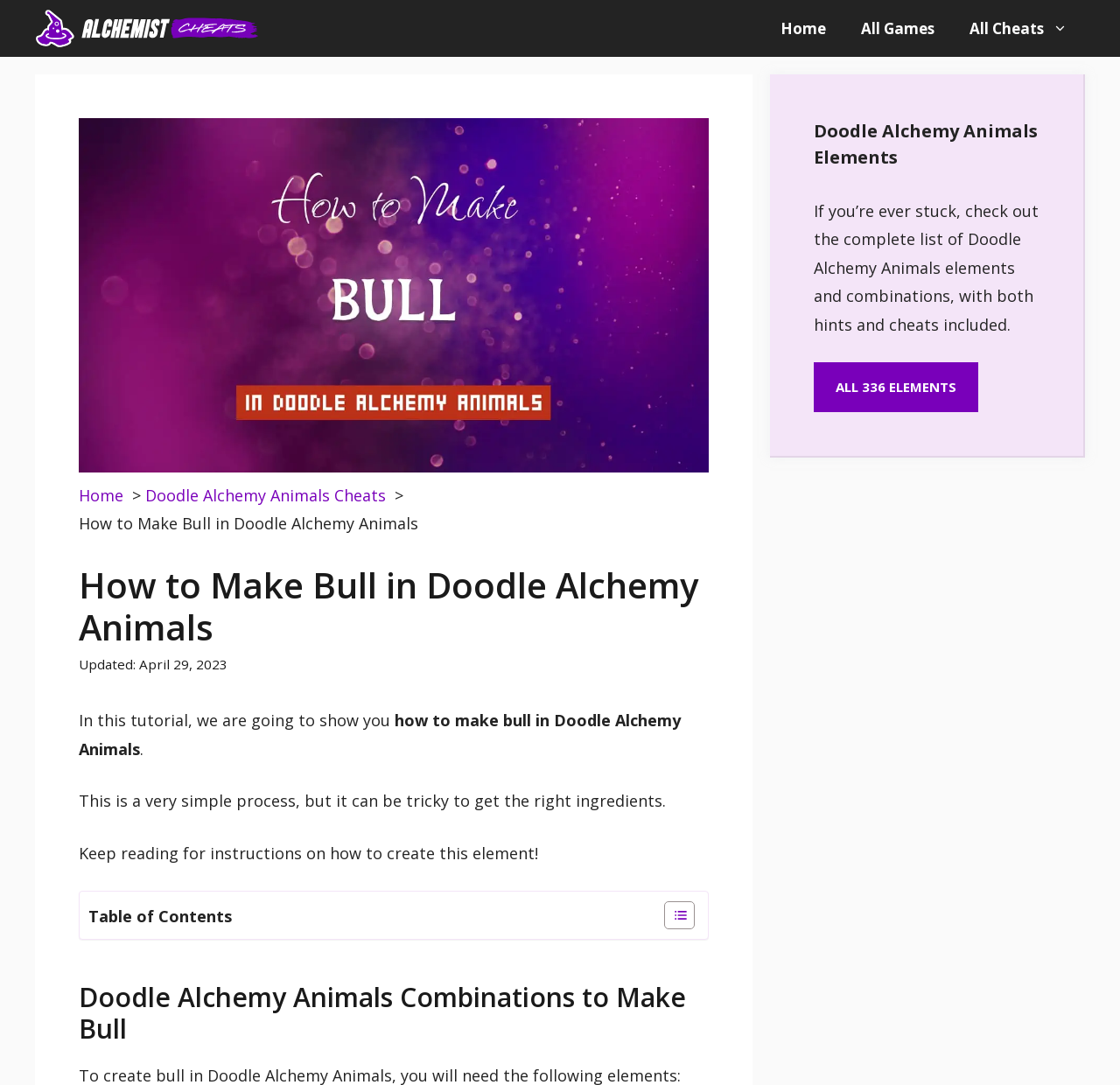What is the purpose of the tutorial?
Answer the question with a single word or phrase derived from the image.

To show how to make bull in Doodle Alchemy Animals